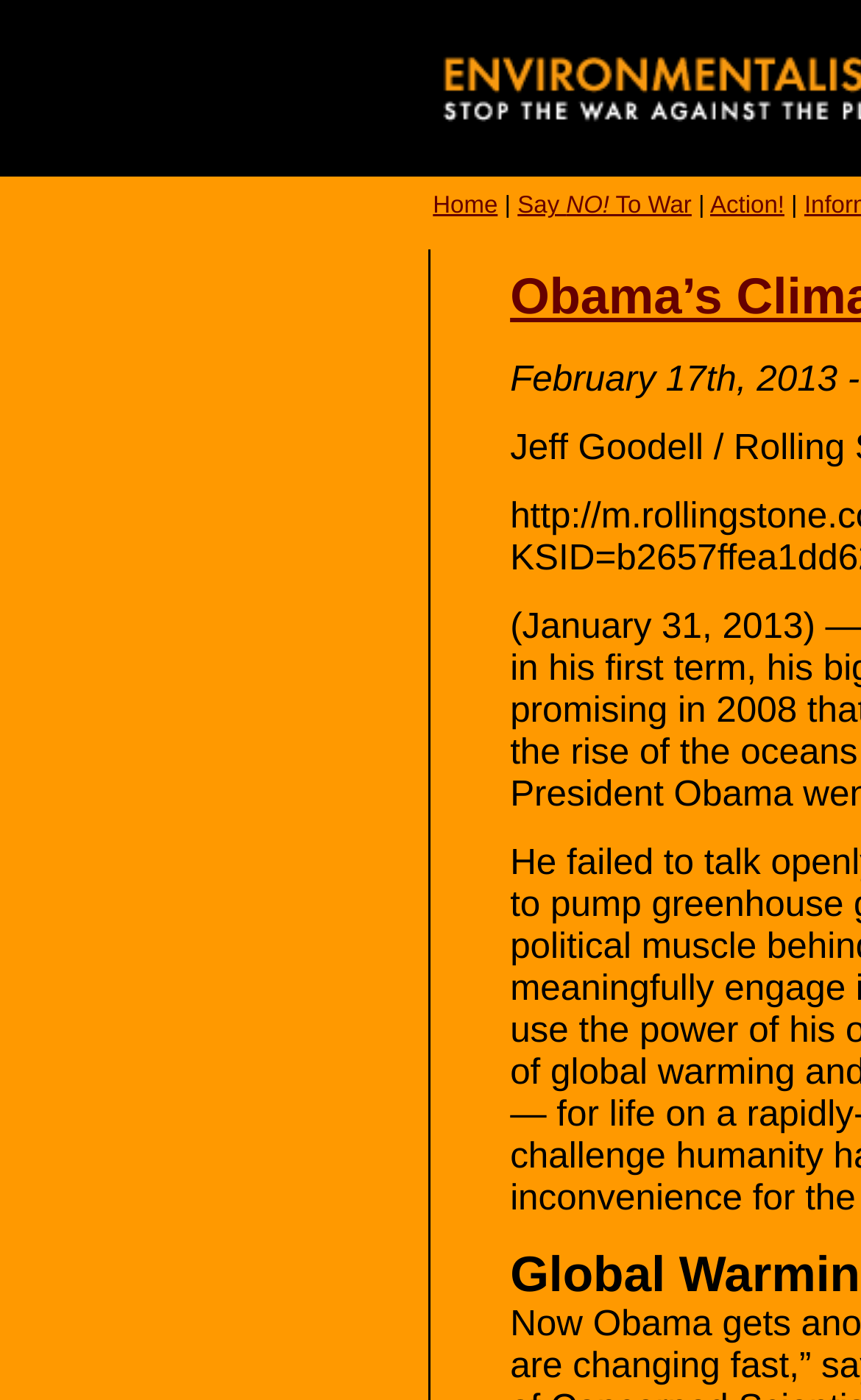Use a single word or phrase to respond to the question:
What is the relative position of the large image?

Below the navigation bar